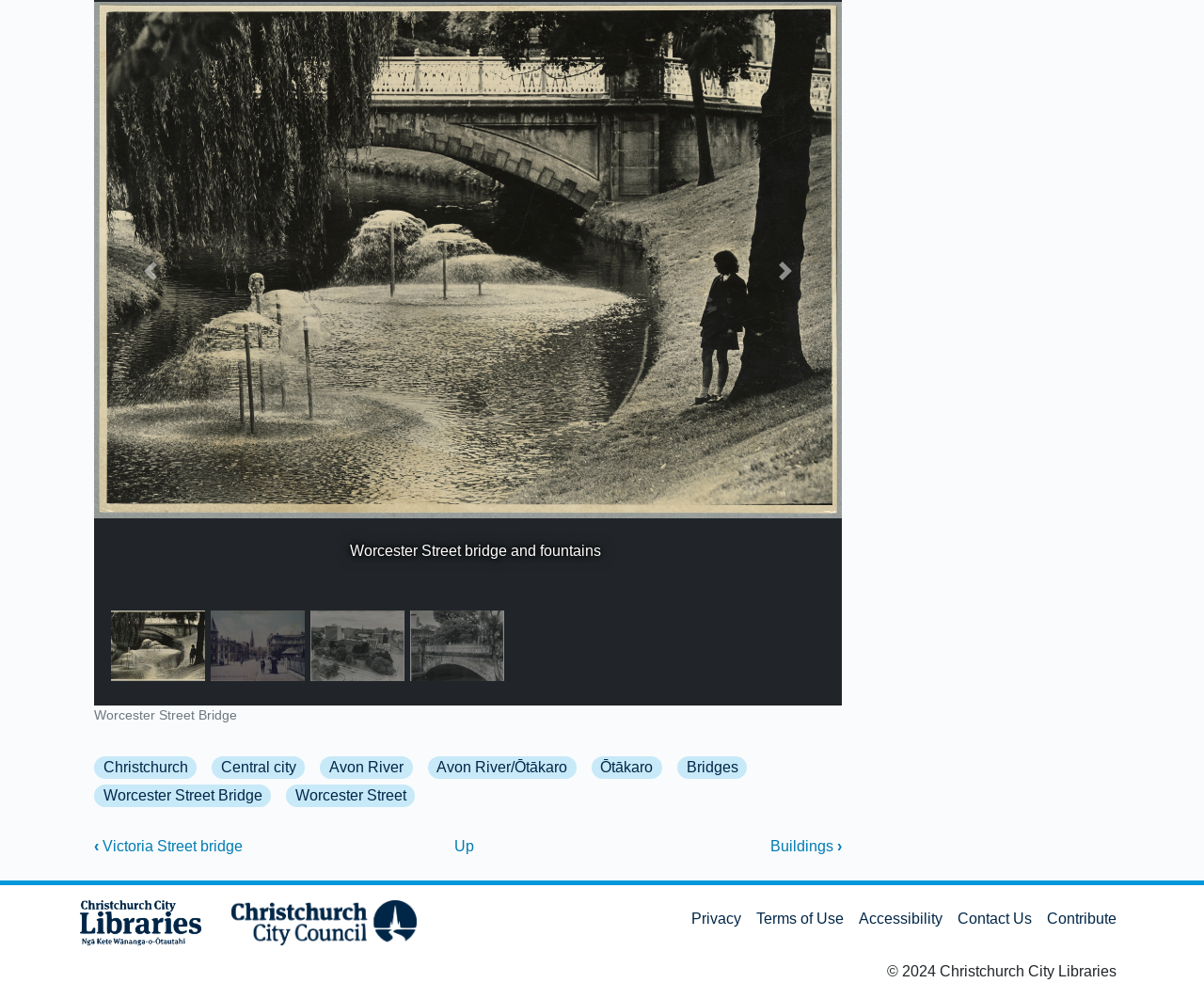Identify the bounding box coordinates of the section to be clicked to complete the task described by the following instruction: "Click on the link to go to the homepage". The coordinates should be four float numbers between 0 and 1, formatted as [left, top, right, bottom].

None